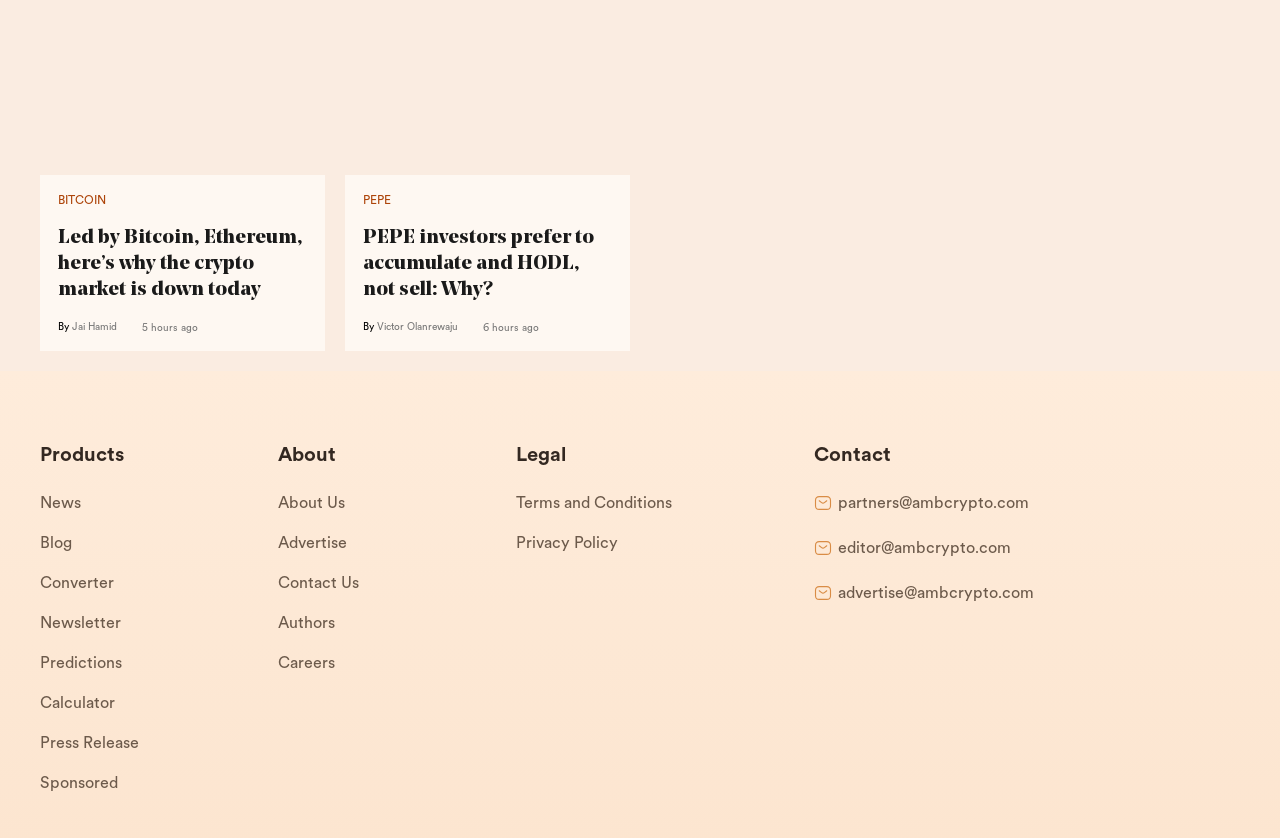Can you specify the bounding box coordinates for the region that should be clicked to fulfill this instruction: "View the 'Beyond Silence' exhibition details".

None